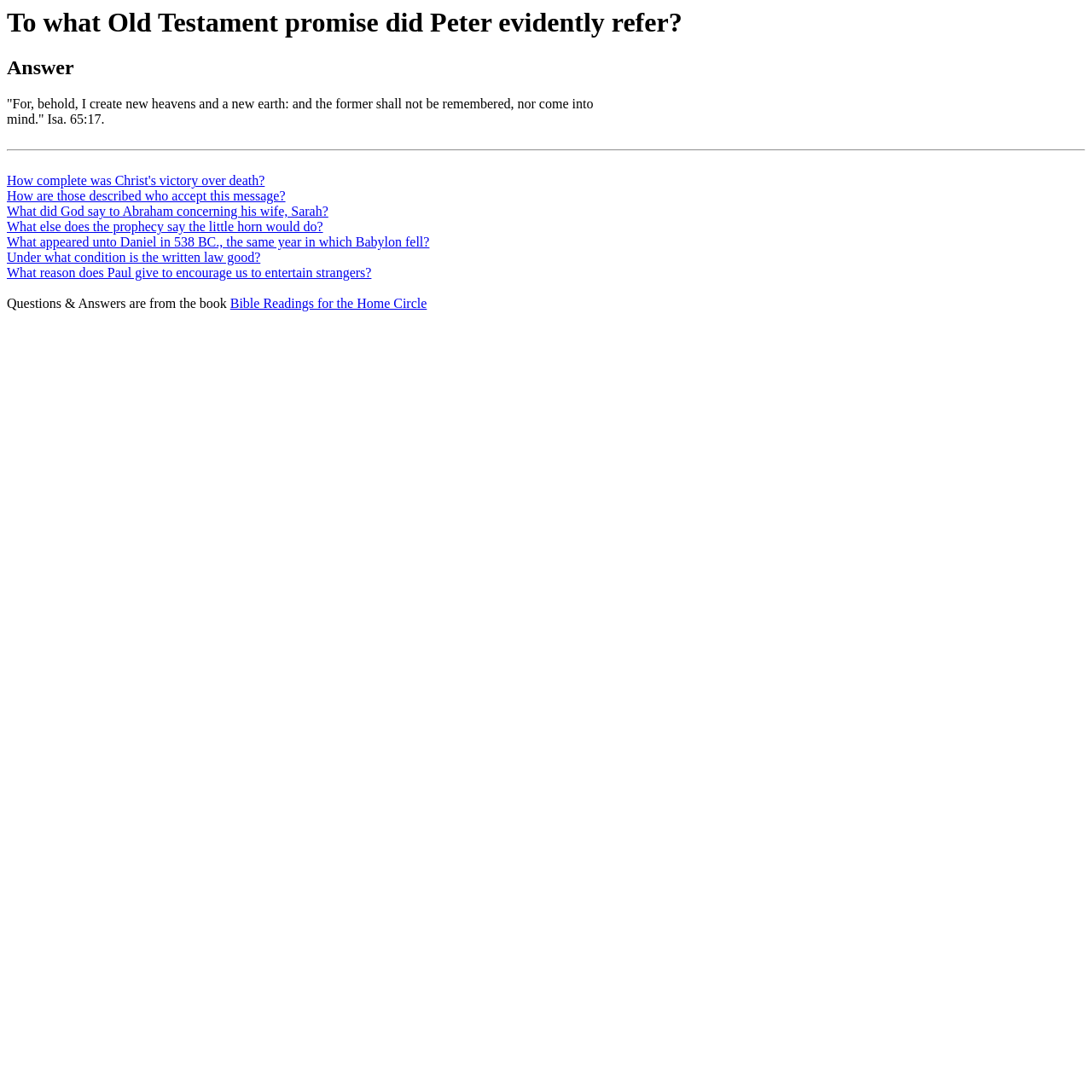What is the Old Testament promise referred to by Peter?
Provide a thorough and detailed answer to the question.

The webpage provides a quote from Isaiah 65:17, which says 'For, behold, I create new heavens and a new earth: and the former shall not be remembered, nor come into mind.' This quote is presented as the answer to the question of what Old Testament promise Peter evidently referred to.